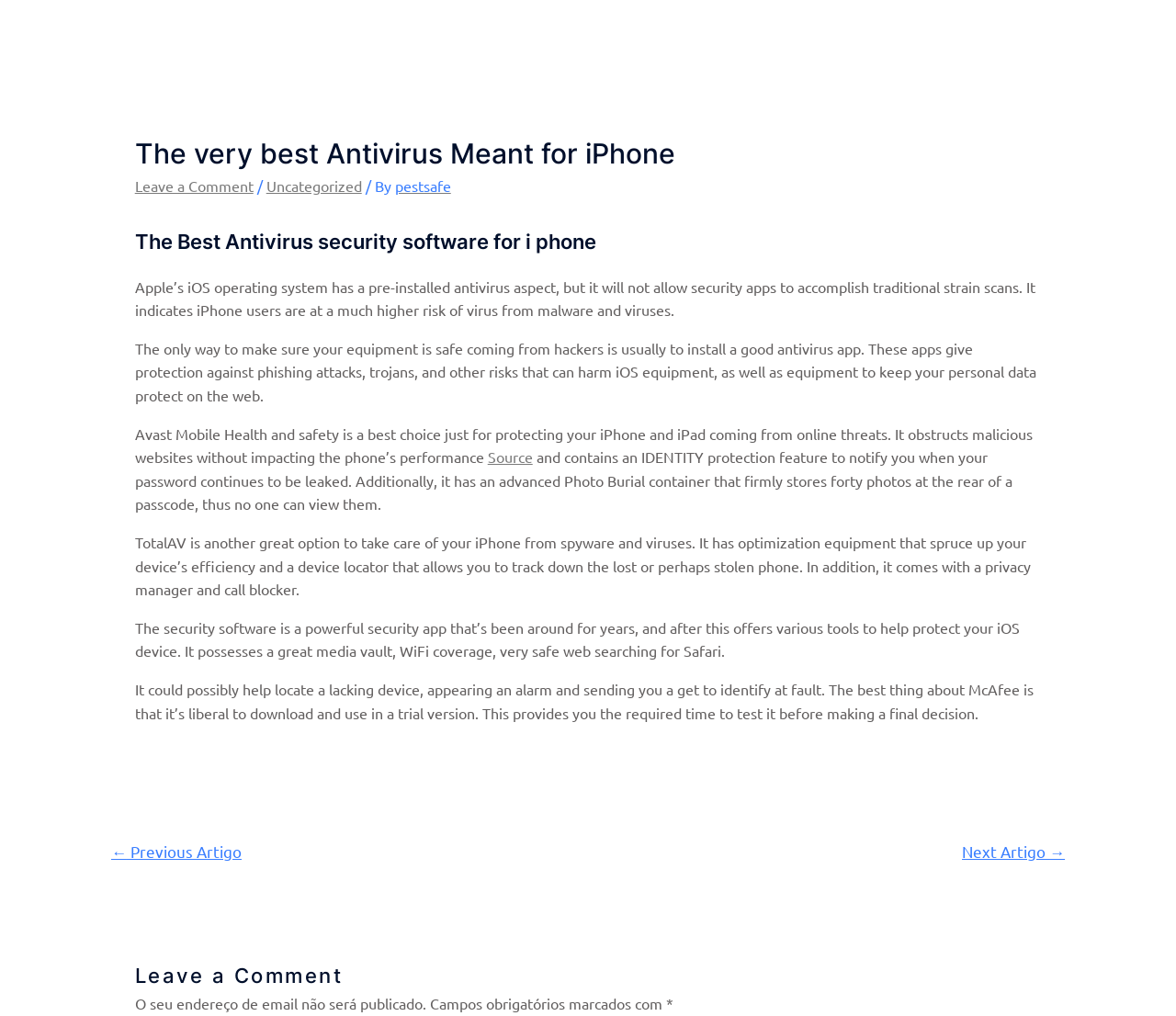Find and provide the bounding box coordinates for the UI element described here: "Next Artigo →". The coordinates should be given as four float numbers between 0 and 1: [left, top, right, bottom].

[0.798, 0.821, 0.926, 0.857]